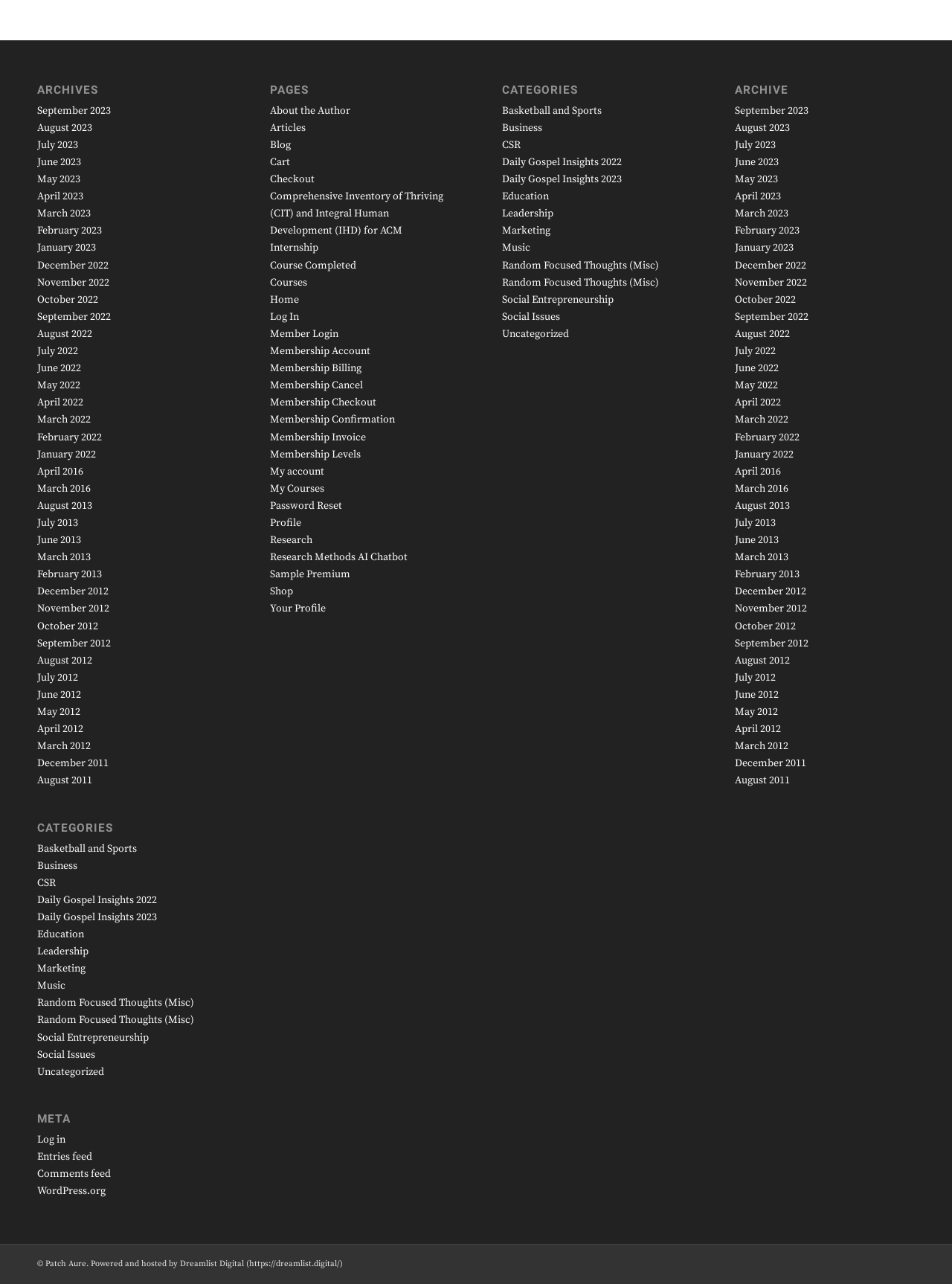Find the bounding box coordinates of the element's region that should be clicked in order to follow the given instruction: "view archives". The coordinates should consist of four float numbers between 0 and 1, i.e., [left, top, right, bottom].

[0.039, 0.065, 0.228, 0.075]